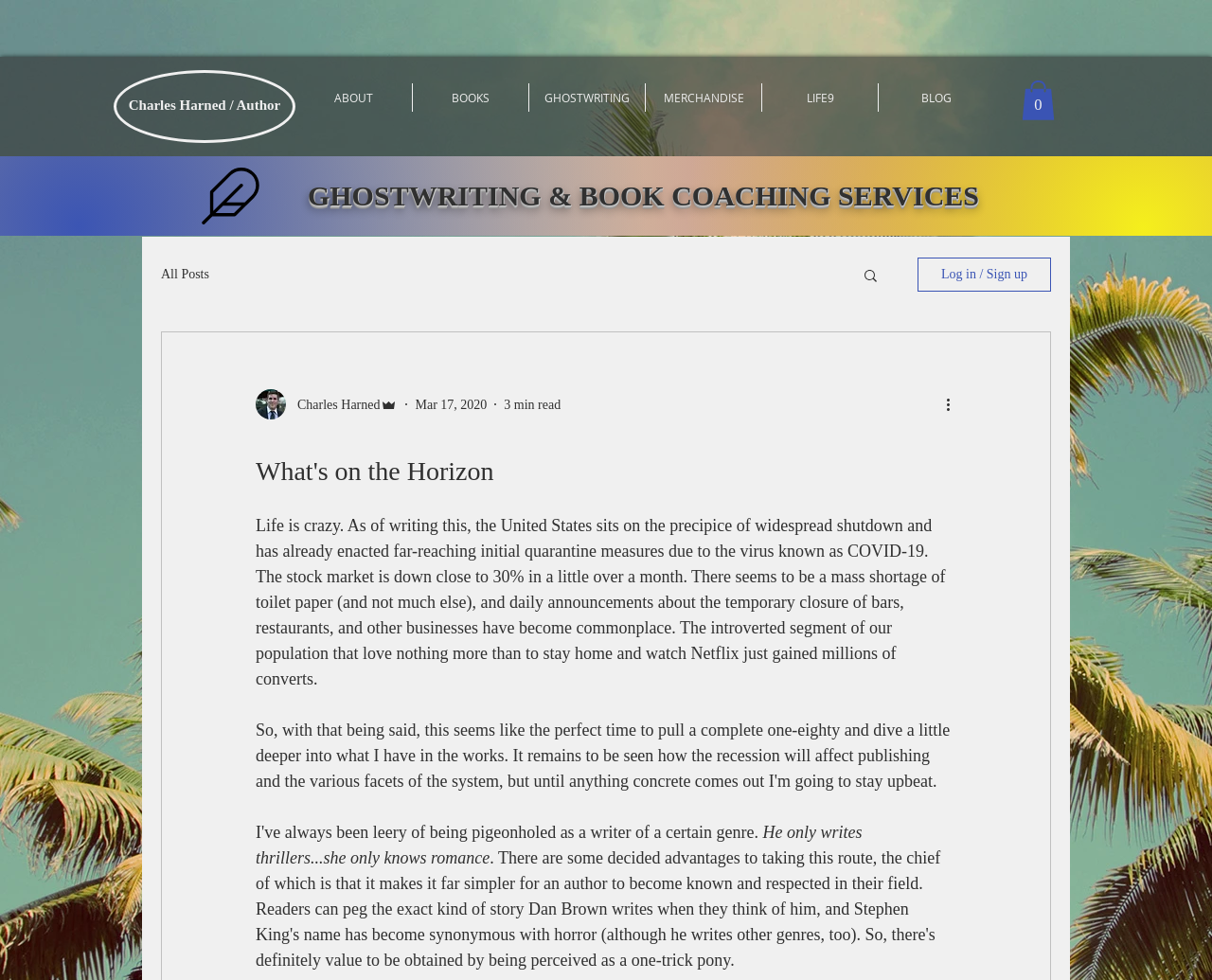Describe the entire webpage, focusing on both content and design.

This webpage appears to be a personal website or blog of an author, Charles Harned. At the top left, there is a navigation menu with links to different sections of the website, including "About", "Books", "Ghostwriting", "Merchandise", "Life9", and "Blog". To the right of the navigation menu, there is a cart button with an icon, indicating that the website has an e-commerce feature.

Below the navigation menu, there is a heading that reads "GHOSTWRITING & BOOK COACHING SERVICES" with a link to the same title. Underneath, there is a blog section with a link to "All Posts" and a search button with a magnifying glass icon.

On the right side of the blog section, there is a button to log in or sign up, accompanied by a writer's picture and some text that reads "Charles Harned" and "Admin". Below this, there is a date "Mar 17, 2020" and a text that reads "3 min read".

The main content of the webpage is an article titled "What's on the Horizon", which discusses the current situation of the COVID-19 pandemic and its impact on the economy and daily life. The article is divided into two paragraphs, with the first paragraph describing the widespread shutdown and quarantine measures, and the second paragraph mentioning the shift in people's behavior.

There are several images on the webpage, including the writer's picture, icons for the cart and search buttons, and an image accompanying the "More actions" button. Overall, the webpage has a clean and organized layout, with a focus on the author's writing and services.